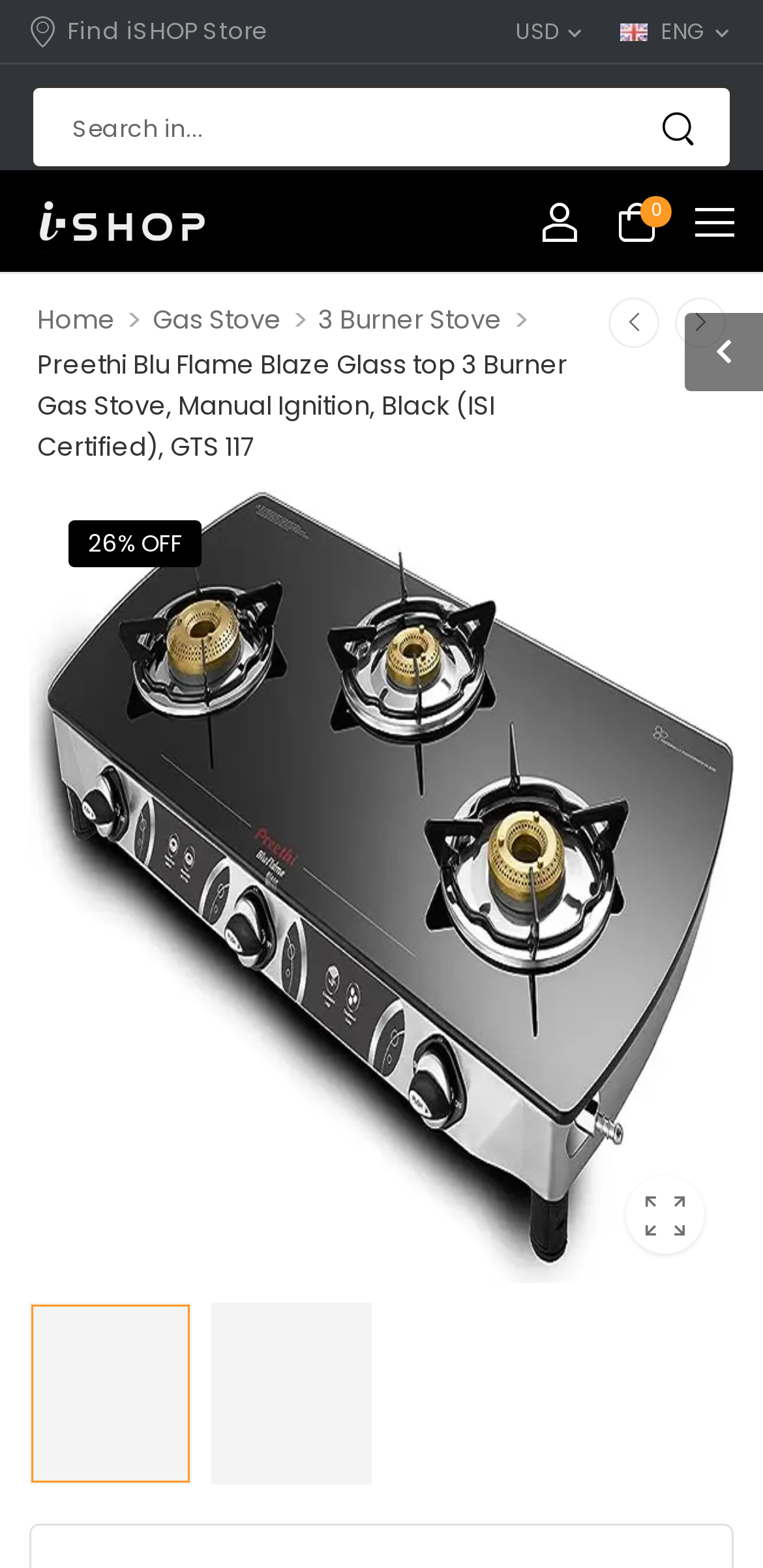Specify the bounding box coordinates of the area to click in order to follow the given instruction: "Click on the logo."

[0.038, 0.121, 0.282, 0.161]